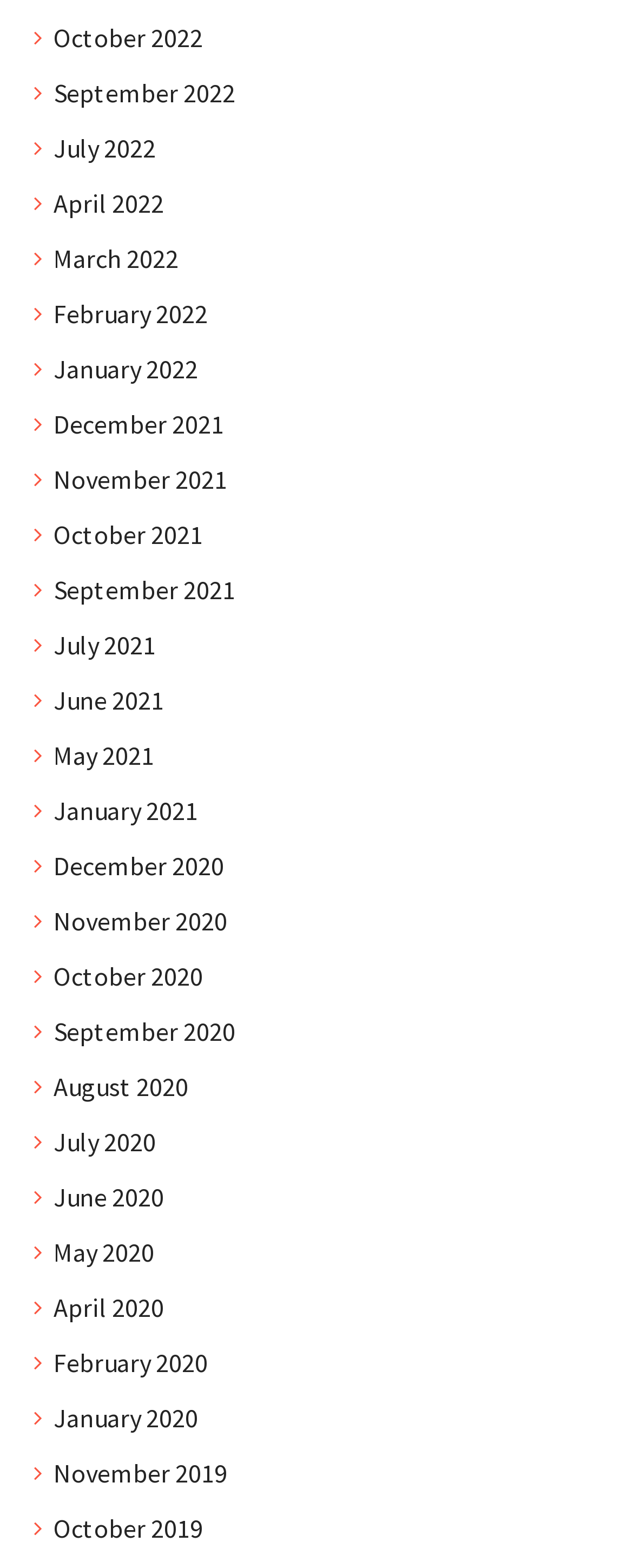Please provide a detailed answer to the question below by examining the image:
What is the earliest month listed on the webpage?

I examined the link elements on the webpage and found the earliest month listed is November 2019, which is located at the bottom of the list.